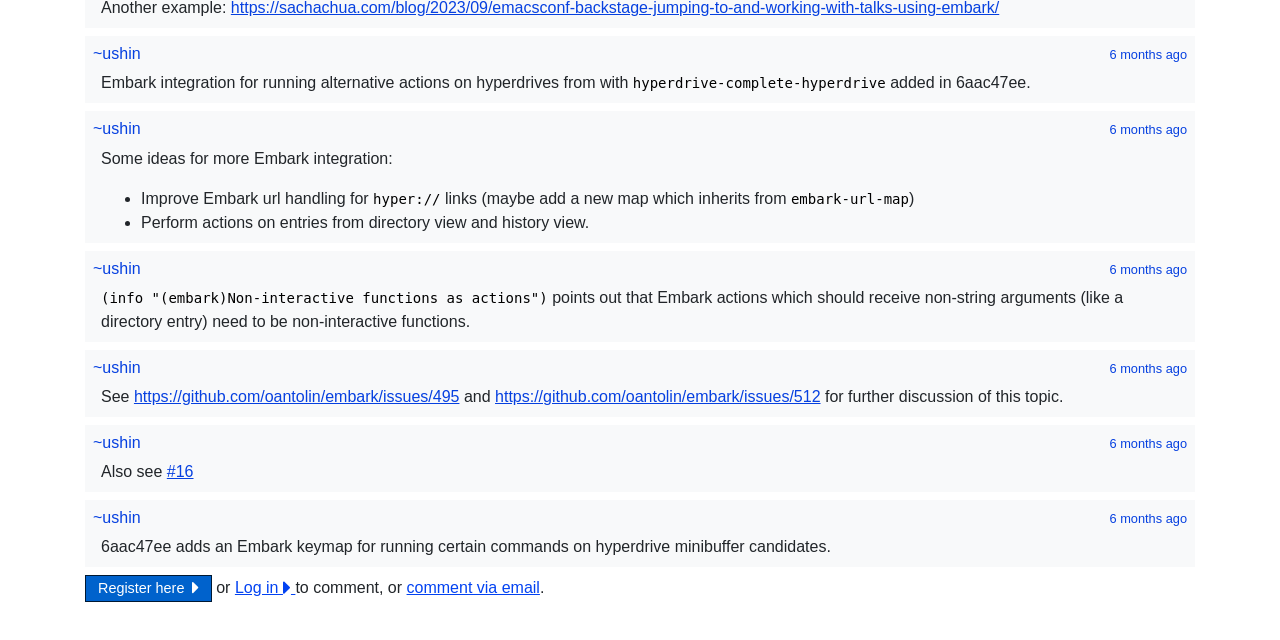Based on the description "Log in", find the bounding box of the specified UI element.

[0.184, 0.905, 0.231, 0.931]